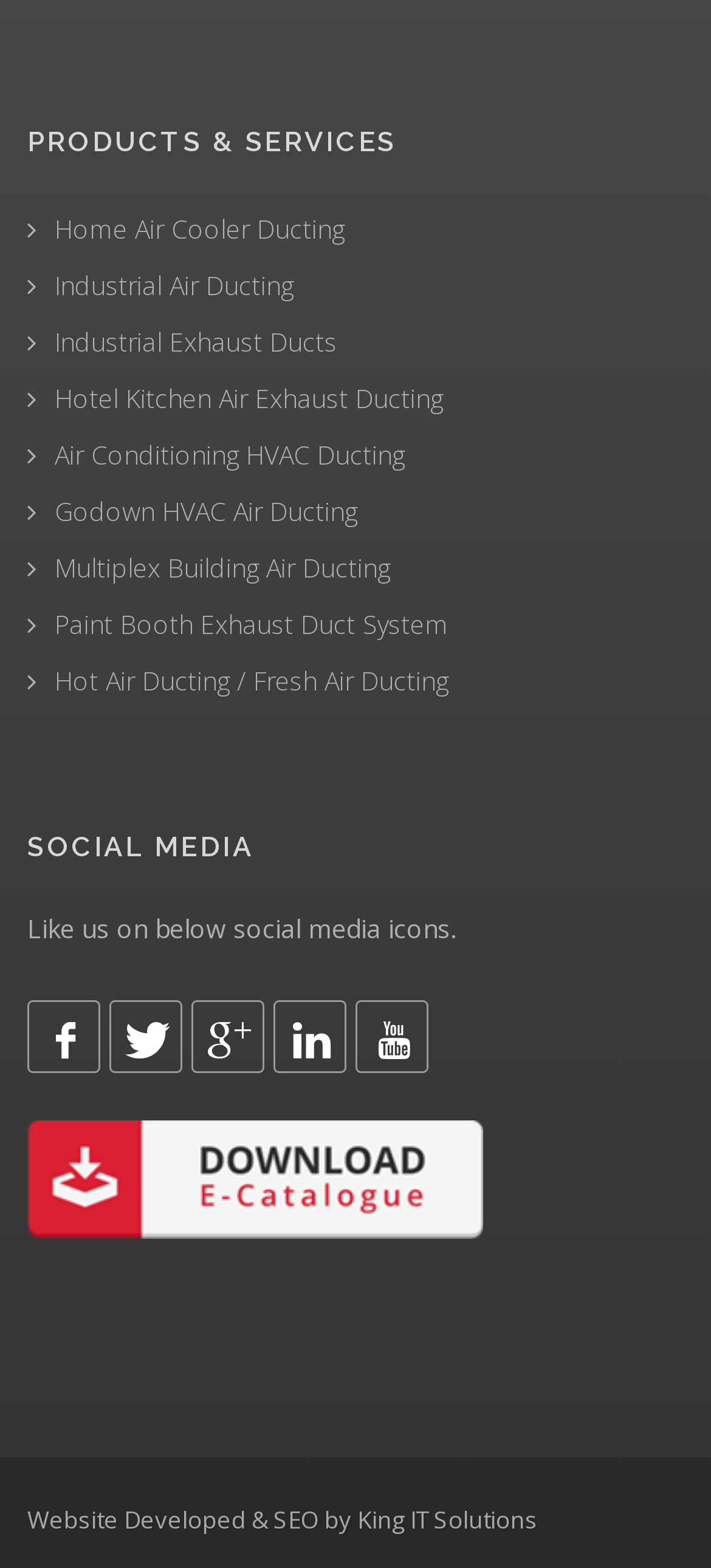What is the purpose of the 'product catalogue' link?
Refer to the image and provide a detailed answer to the question.

The 'product catalogue' link is likely to take the user to a page where they can view the product catalogue, as indicated by the image and text 'product catalogue'.